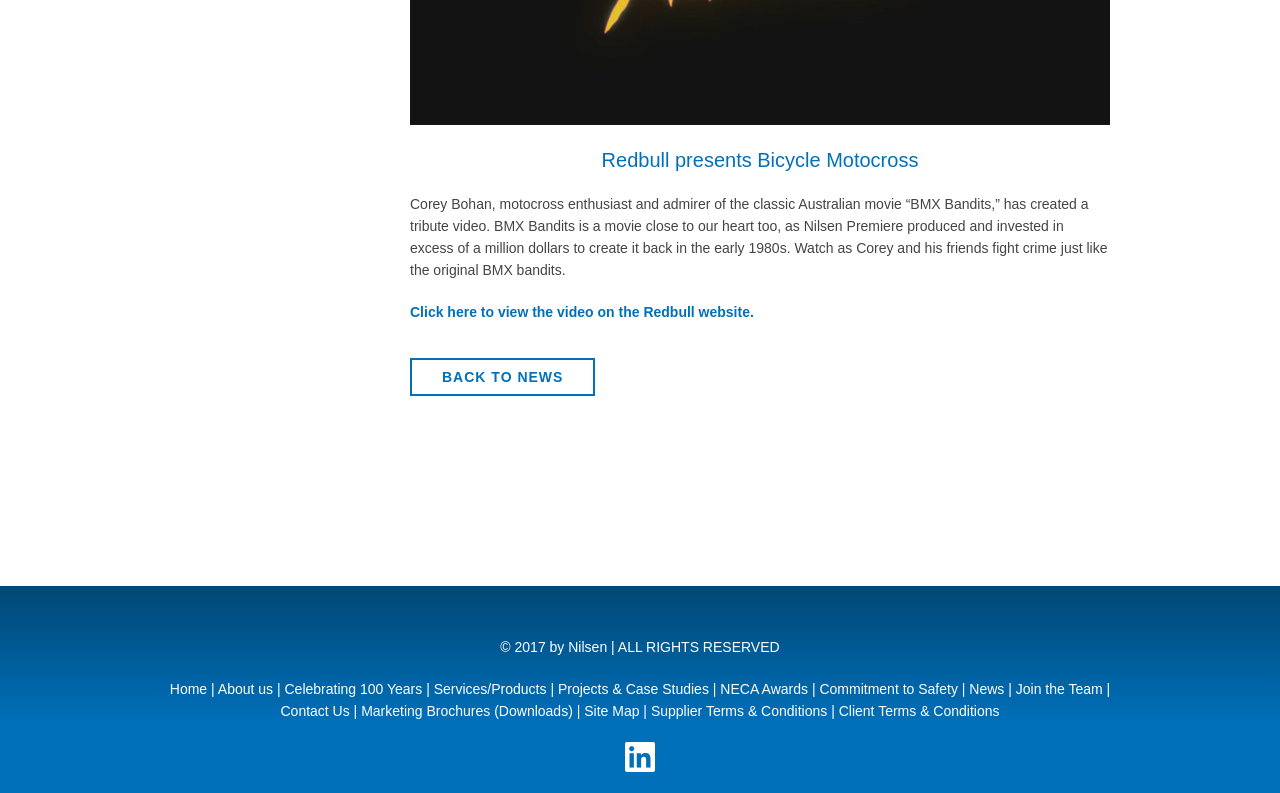Please find the bounding box for the UI element described by: "Contact Us".

[0.219, 0.887, 0.273, 0.907]